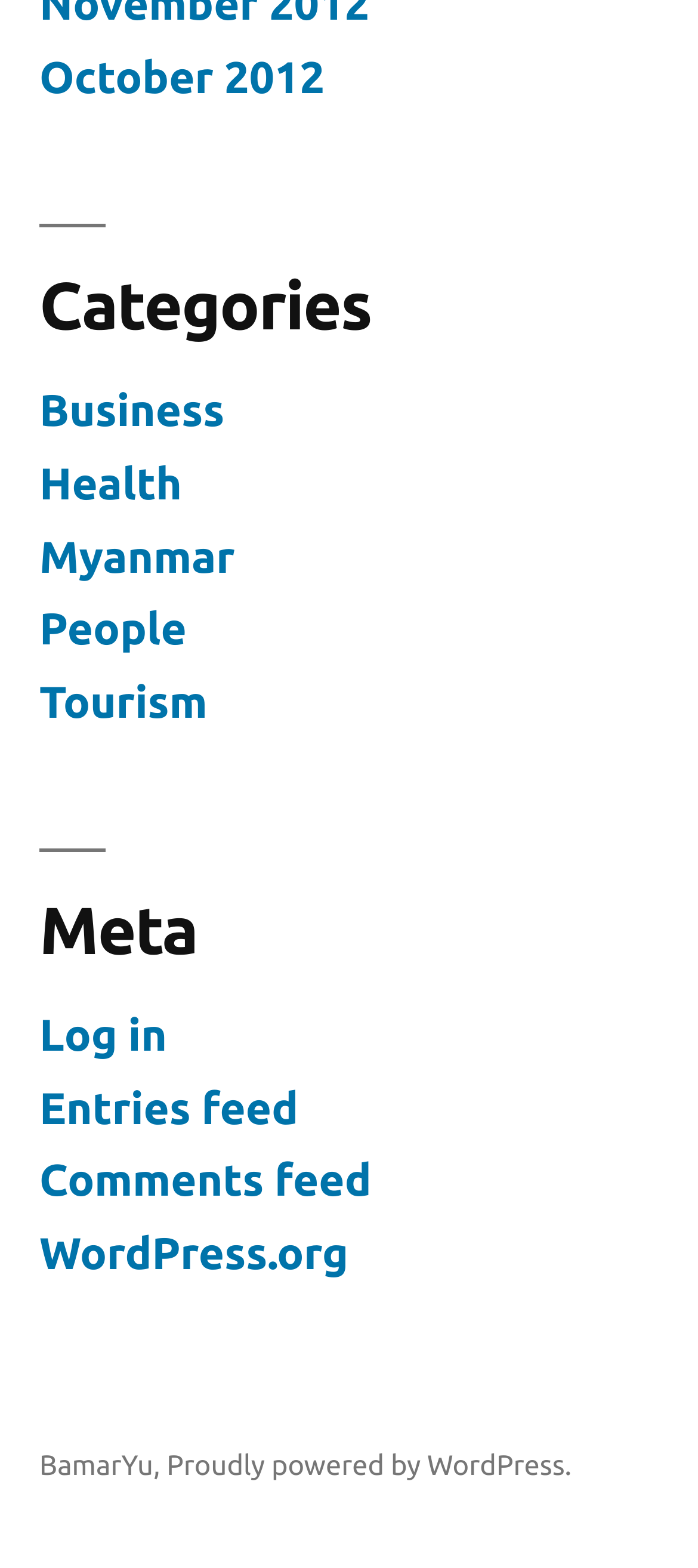Provide a short answer using a single word or phrase for the following question: 
What are the categories listed on the webpage?

Business, Health, Myanmar, People, Tourism